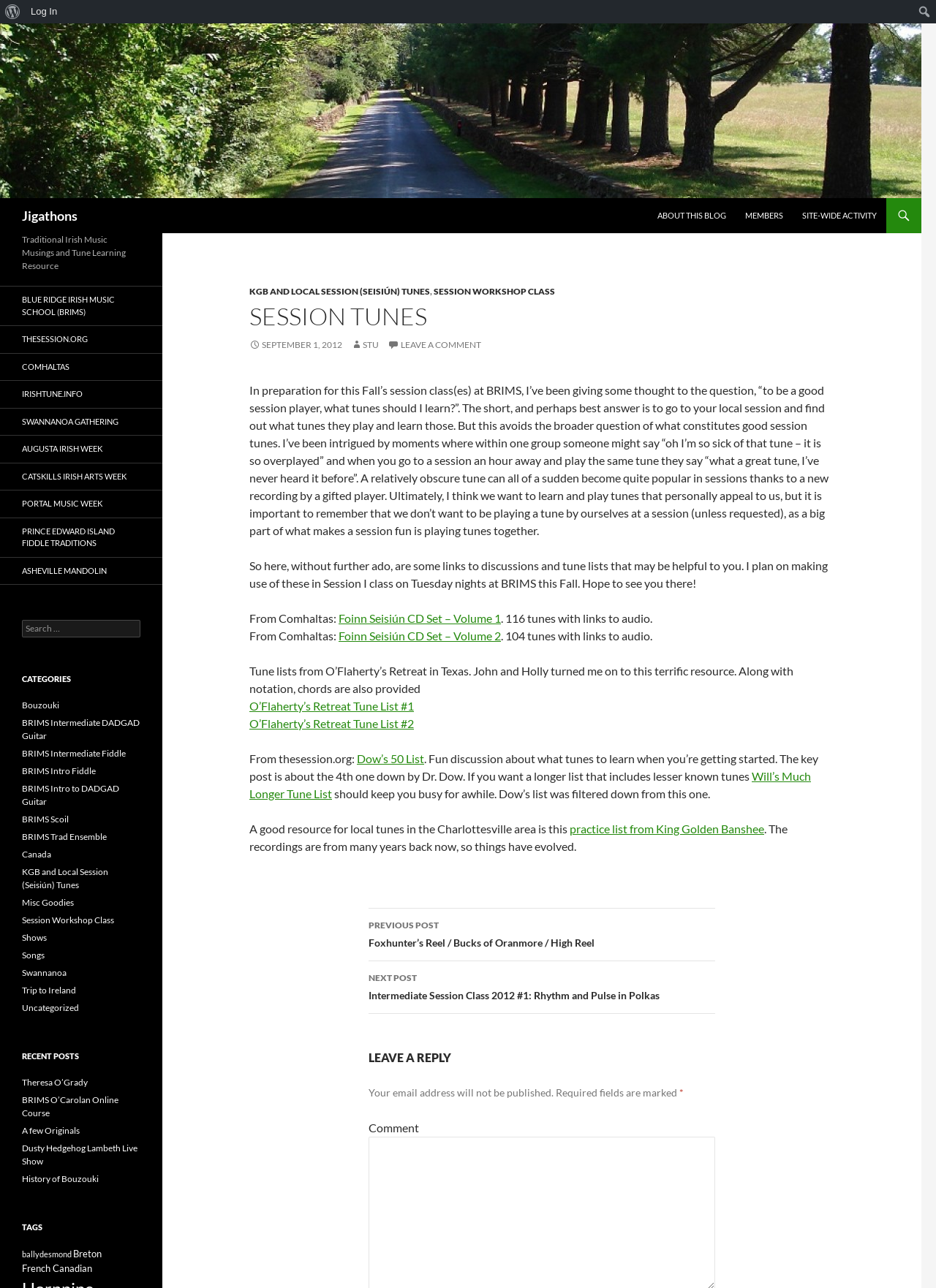Identify the bounding box coordinates of the clickable region necessary to fulfill the following instruction: "Leave a comment". The bounding box coordinates should be four float numbers between 0 and 1, i.e., [left, top, right, bottom].

[0.394, 0.87, 0.448, 0.881]